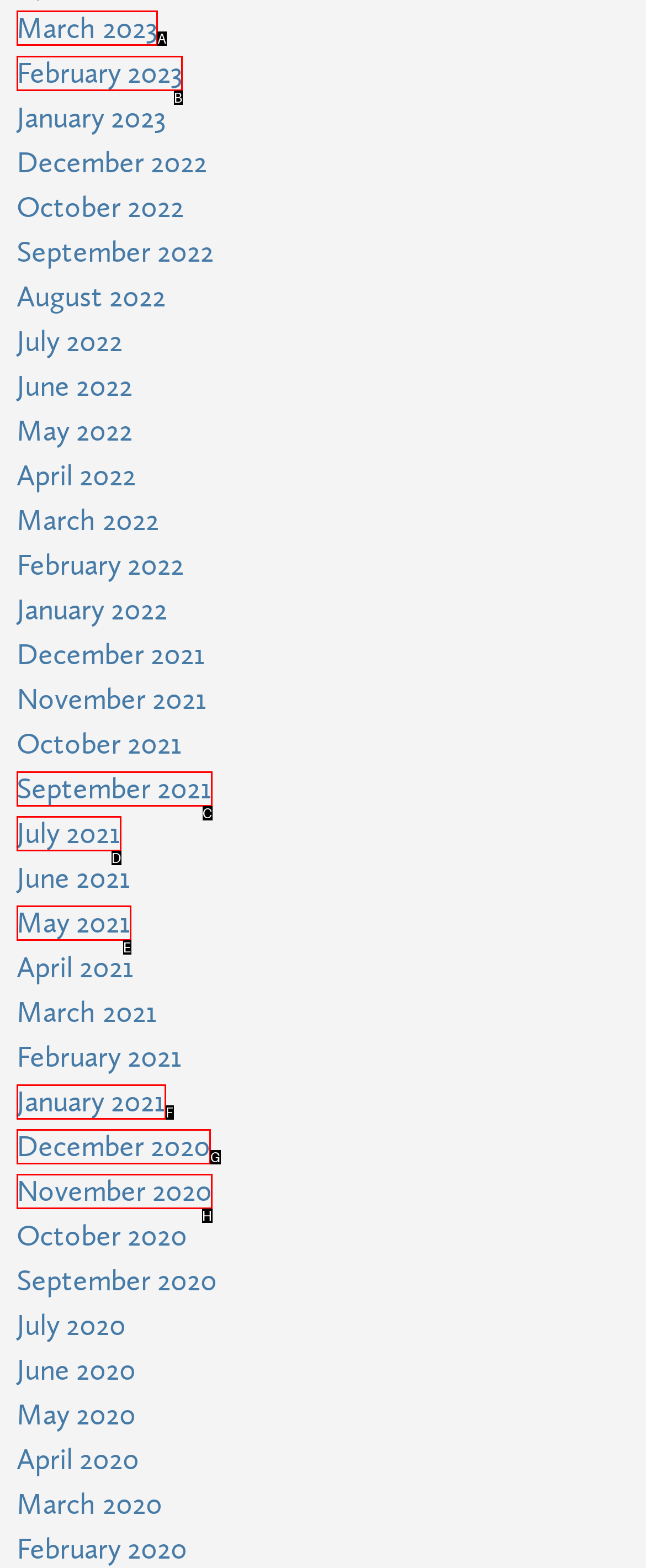Identify the letter of the UI element you need to select to accomplish the task: View March 2023.
Respond with the option's letter from the given choices directly.

A